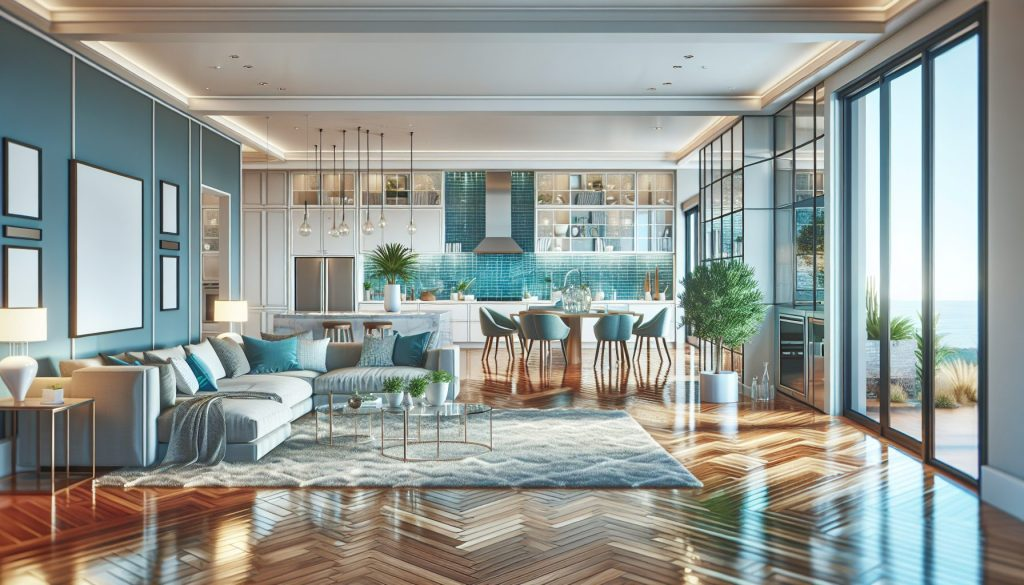What color is the tile backsplash in the kitchen?
Please use the image to deliver a detailed and complete answer.

The caption states that the kitchen boasts a striking backsplash of blue tile, which suggests that the tile backsplash is blue in color.